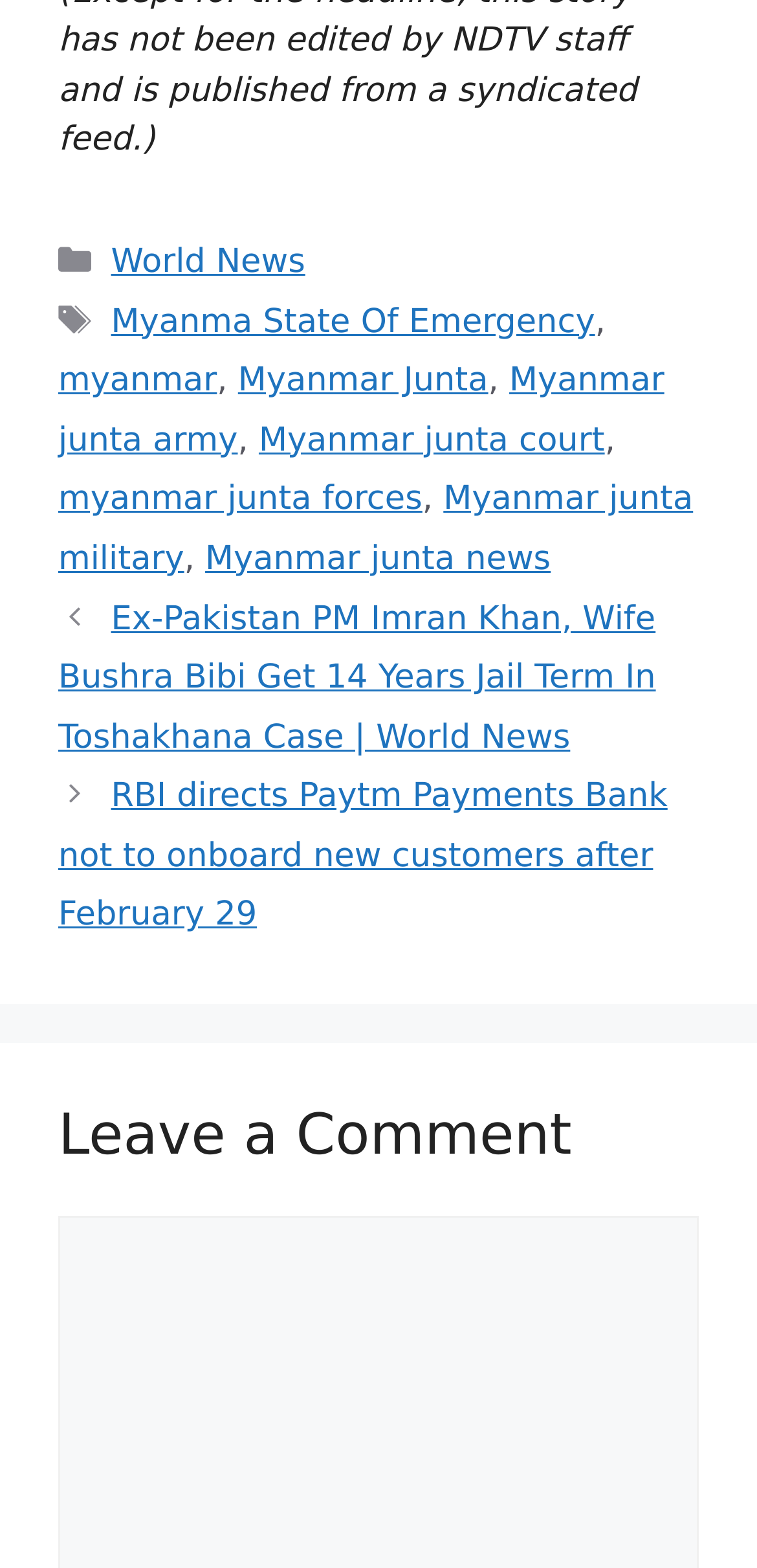Based on the element description myanmar, identify the bounding box of the UI element in the given webpage screenshot. The coordinates should be in the format (top-left x, top-left y, bottom-right x, bottom-right y) and must be between 0 and 1.

[0.077, 0.231, 0.287, 0.255]